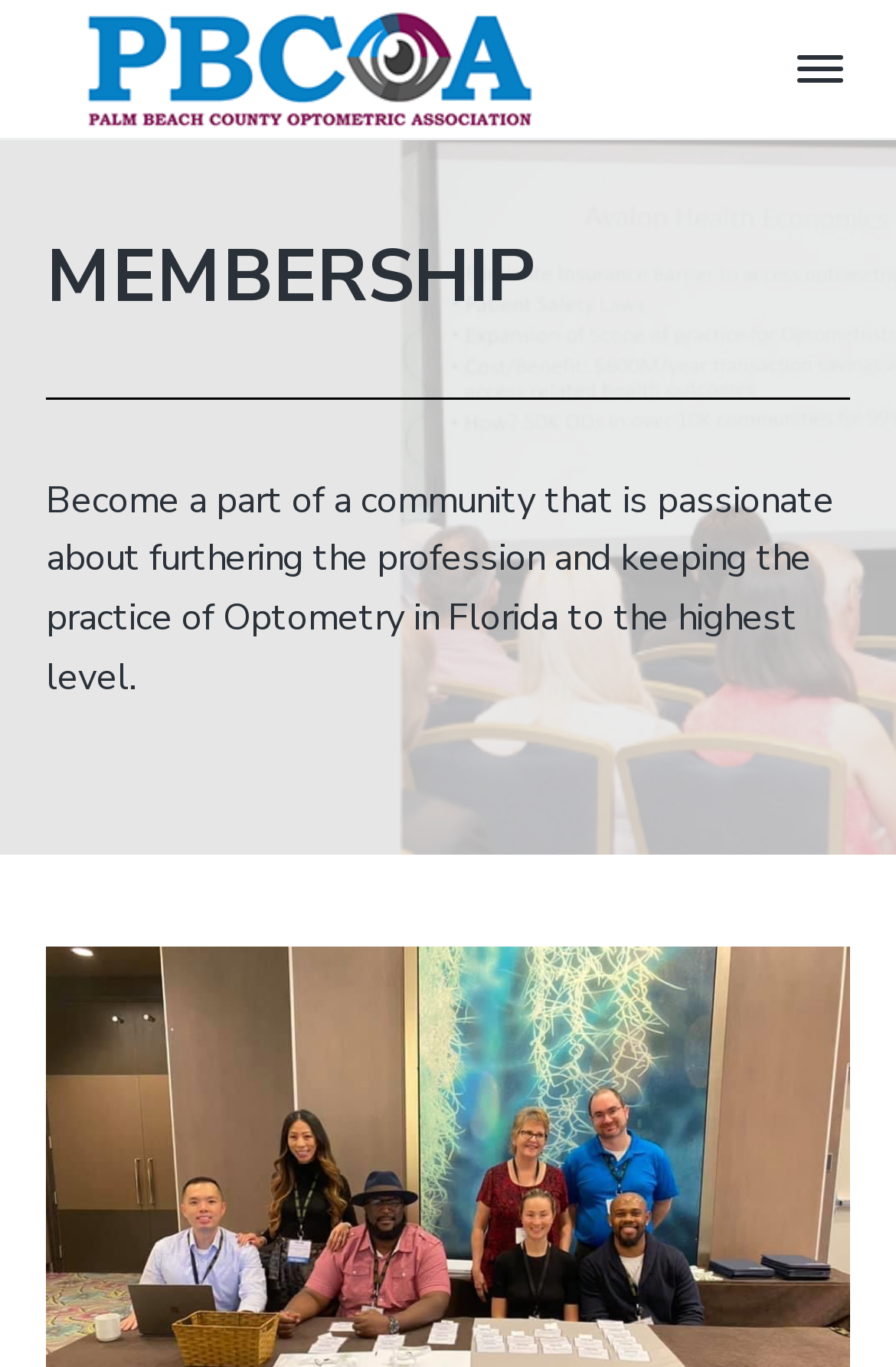What is the main topic of this webpage?
Based on the image, answer the question with as much detail as possible.

I found the main topic of this webpage by looking at the heading element that says 'MEMBERSHIP'. This heading is prominent and suggests that the main topic of this webpage is related to membership.